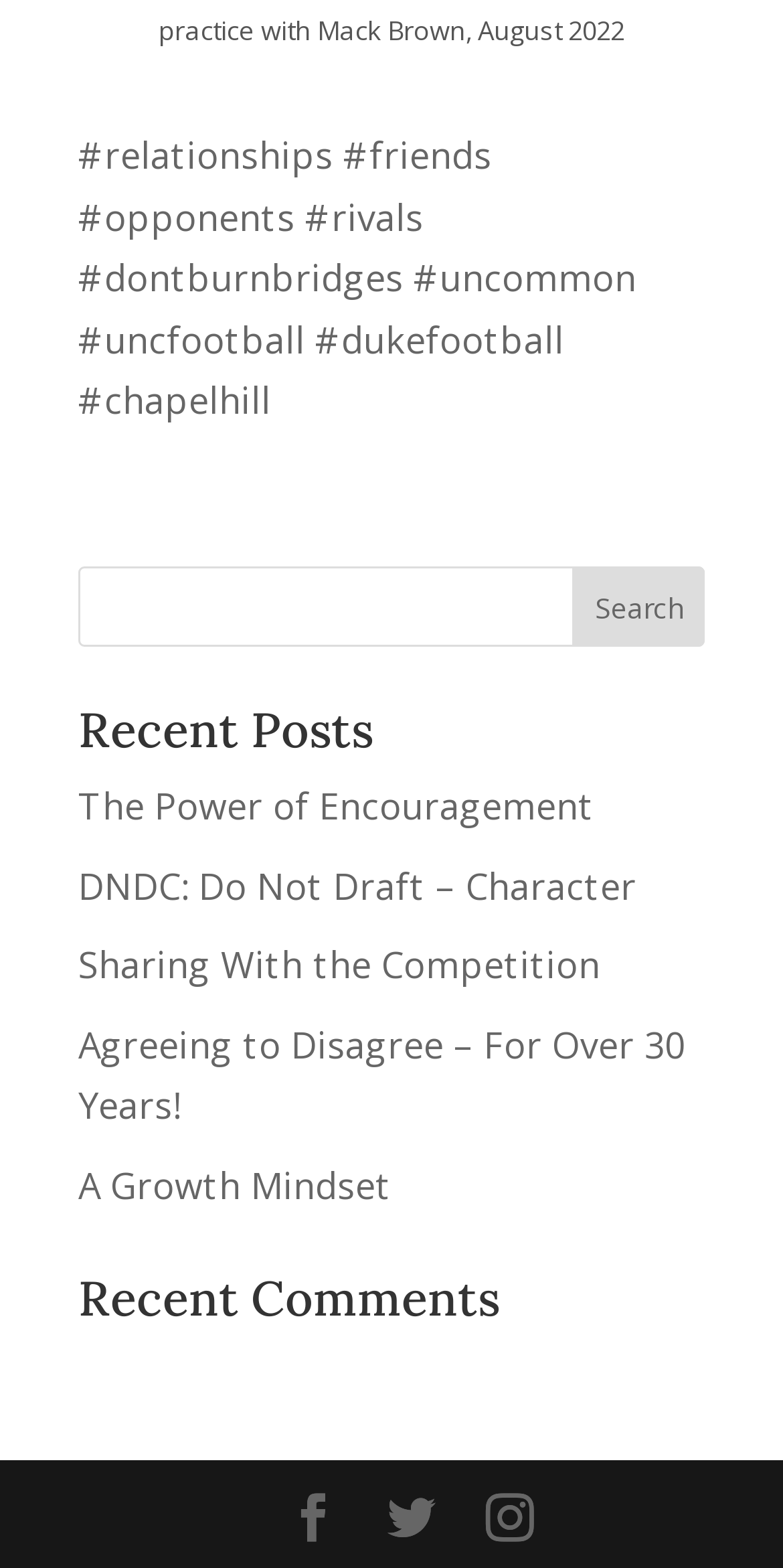Bounding box coordinates must be specified in the format (top-left x, top-left y, bottom-right x, bottom-right y). All values should be floating point numbers between 0 and 1. What are the bounding box coordinates of the UI element described as: Facebook

[0.369, 0.951, 0.431, 0.99]